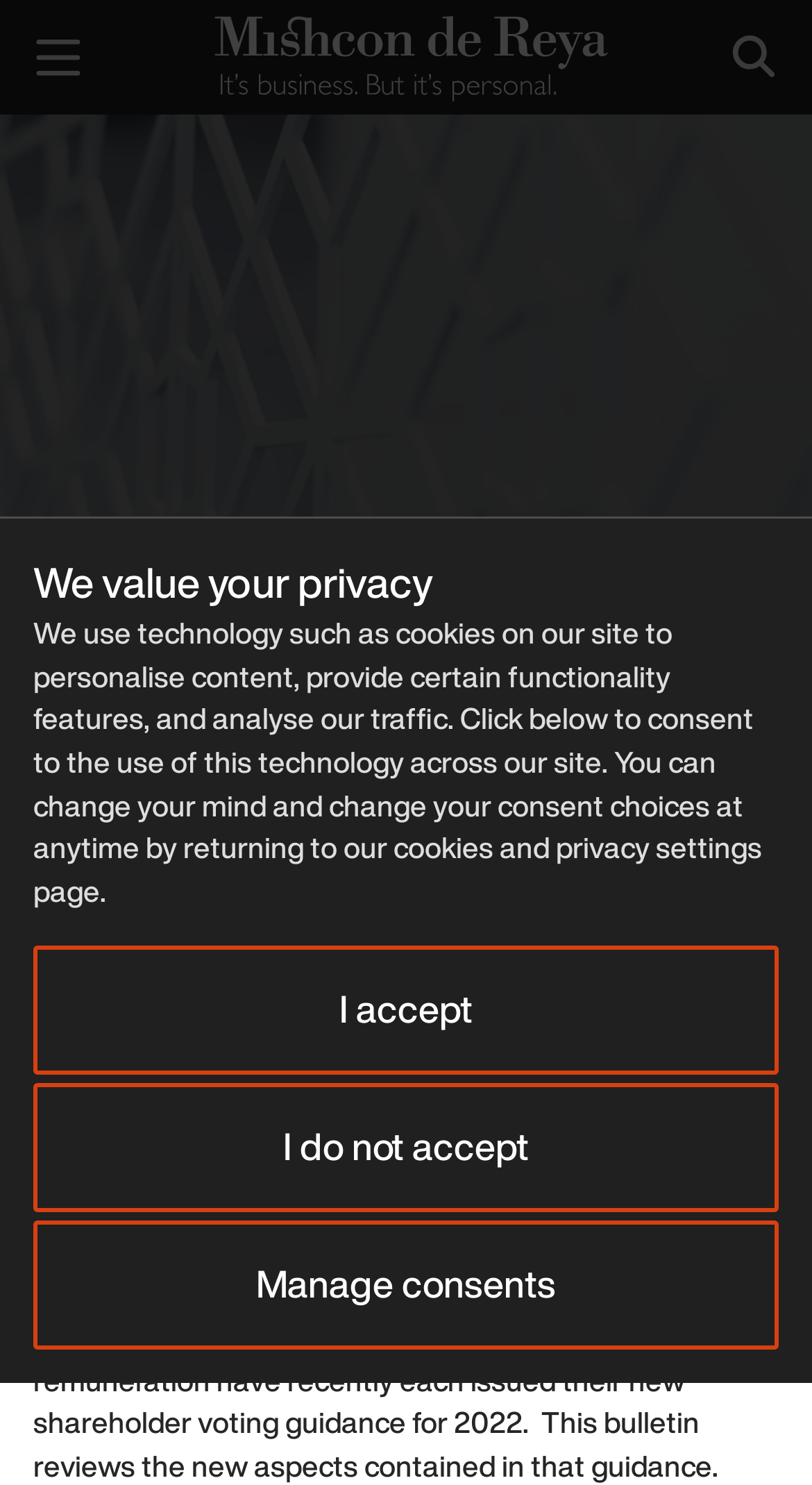Please provide a one-word or short phrase answer to the question:
How many buttons are there in the cookie consent section?

4